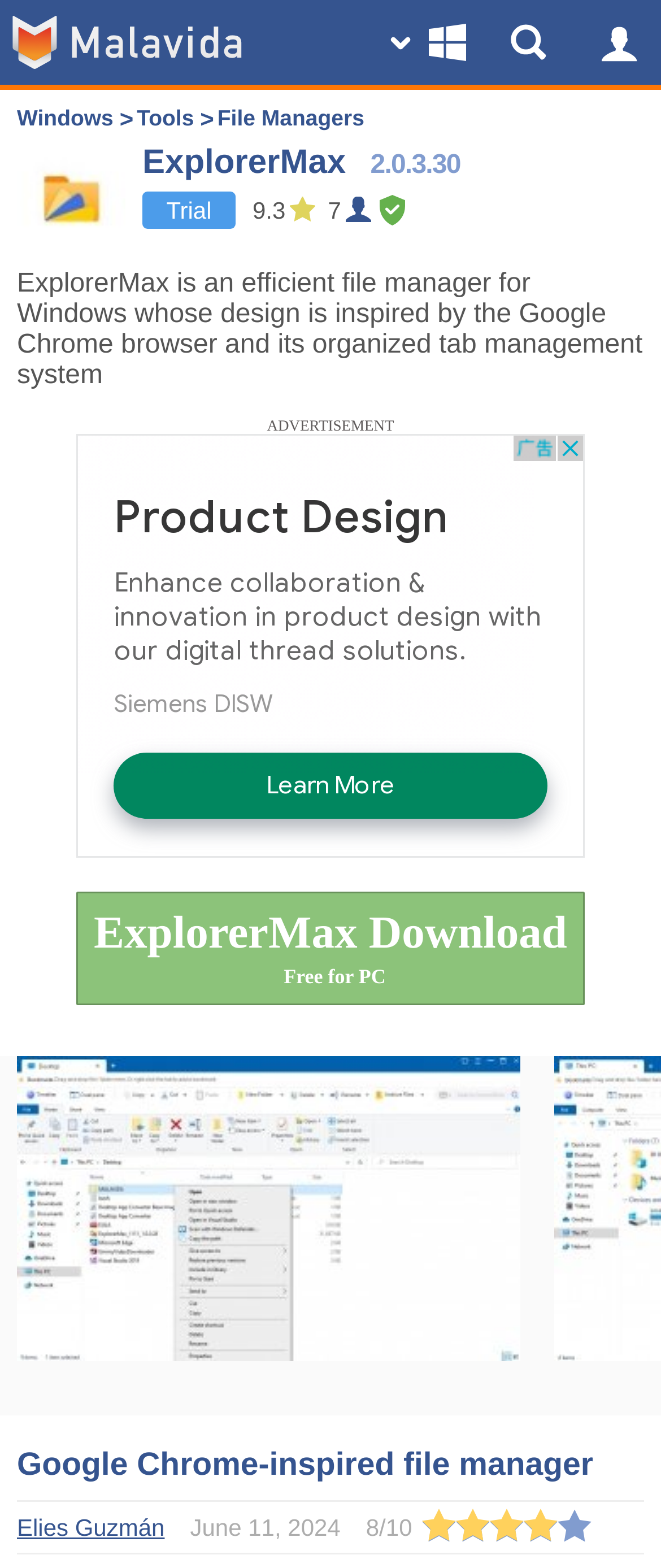Determine the bounding box coordinates for the clickable element to execute this instruction: "Follow on 'Facebook'". Provide the coordinates as four float numbers between 0 and 1, i.e., [left, top, right, bottom].

None